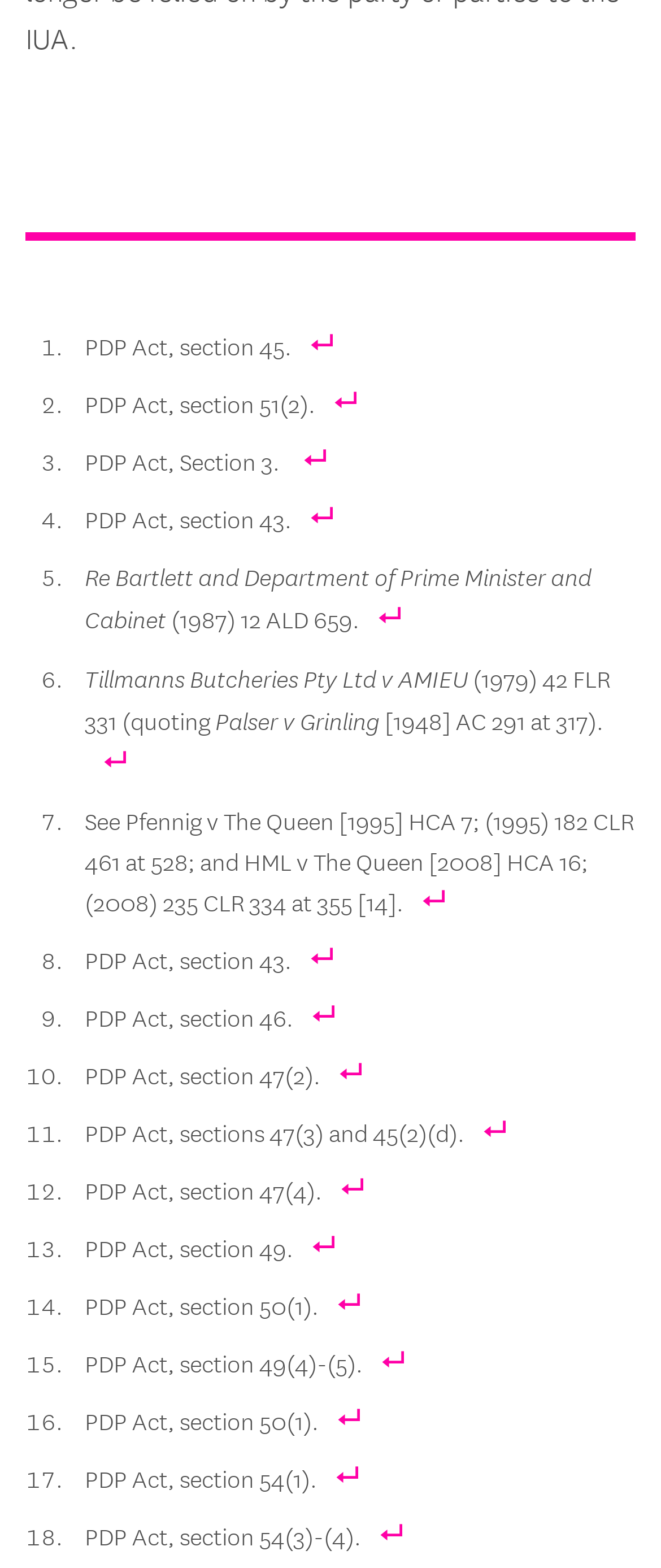Predict the bounding box for the UI component with the following description: "parent_node: PDP Act, section 43.".

[0.467, 0.598, 0.508, 0.624]